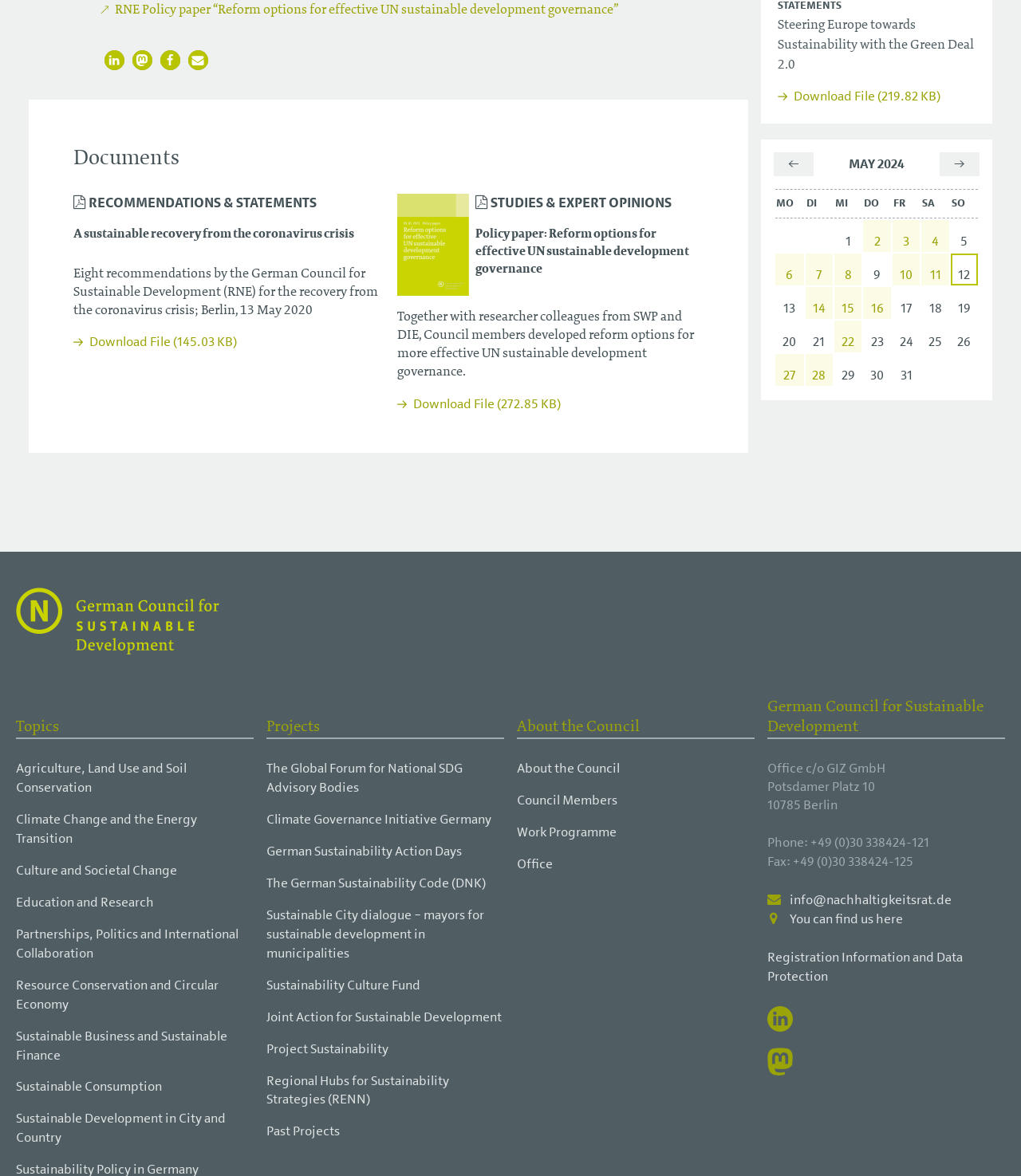Kindly provide the bounding box coordinates of the section you need to click on to fulfill the given instruction: "Download the file 'Steering Europe towards Sustainability with the Green Deal 2.0'".

[0.777, 0.075, 0.921, 0.09]